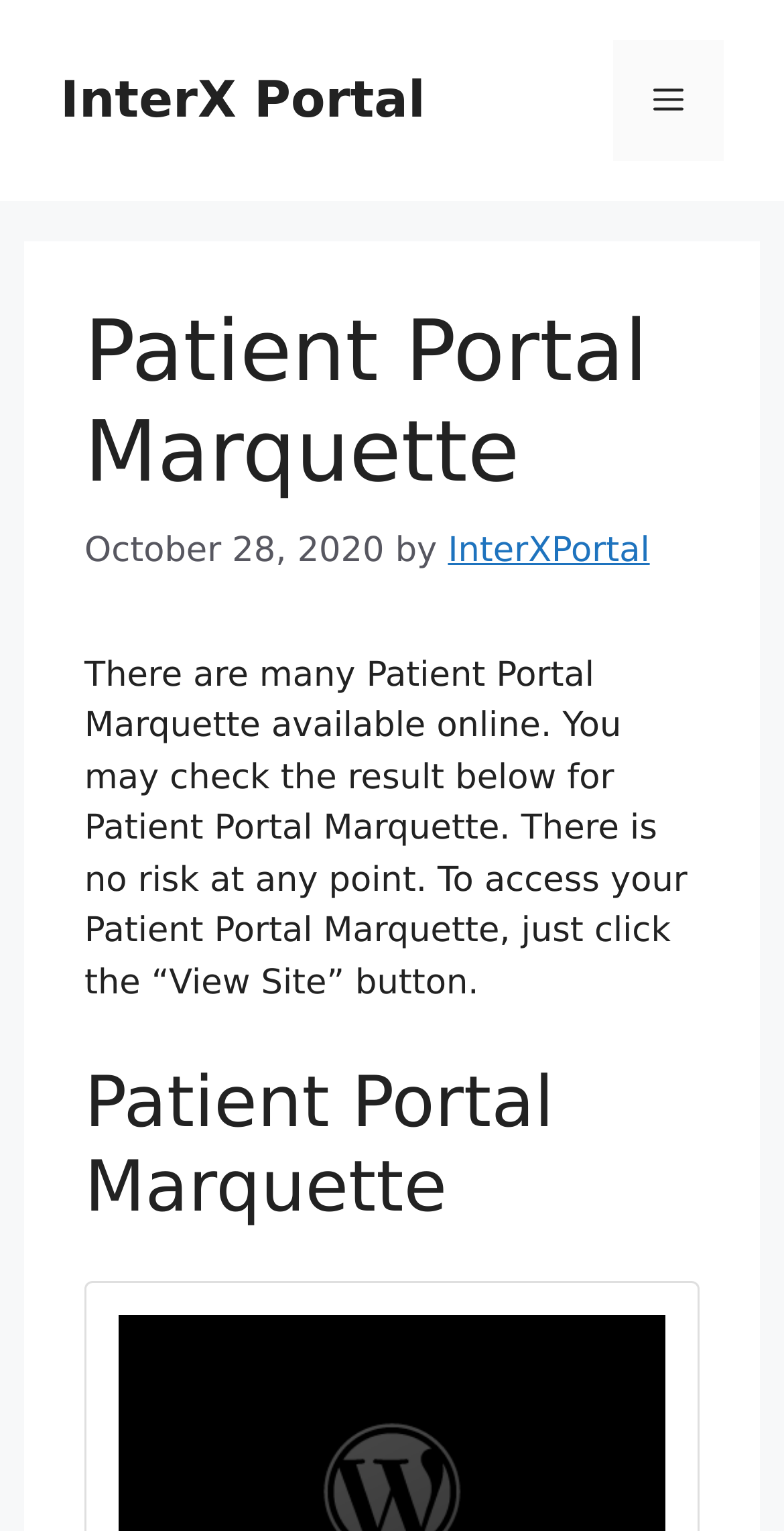What is the main topic of the webpage?
Kindly offer a detailed explanation using the data available in the image.

I determined the main topic of the webpage by analyzing the header elements, which repeatedly mention 'Patient Portal Marquette'.